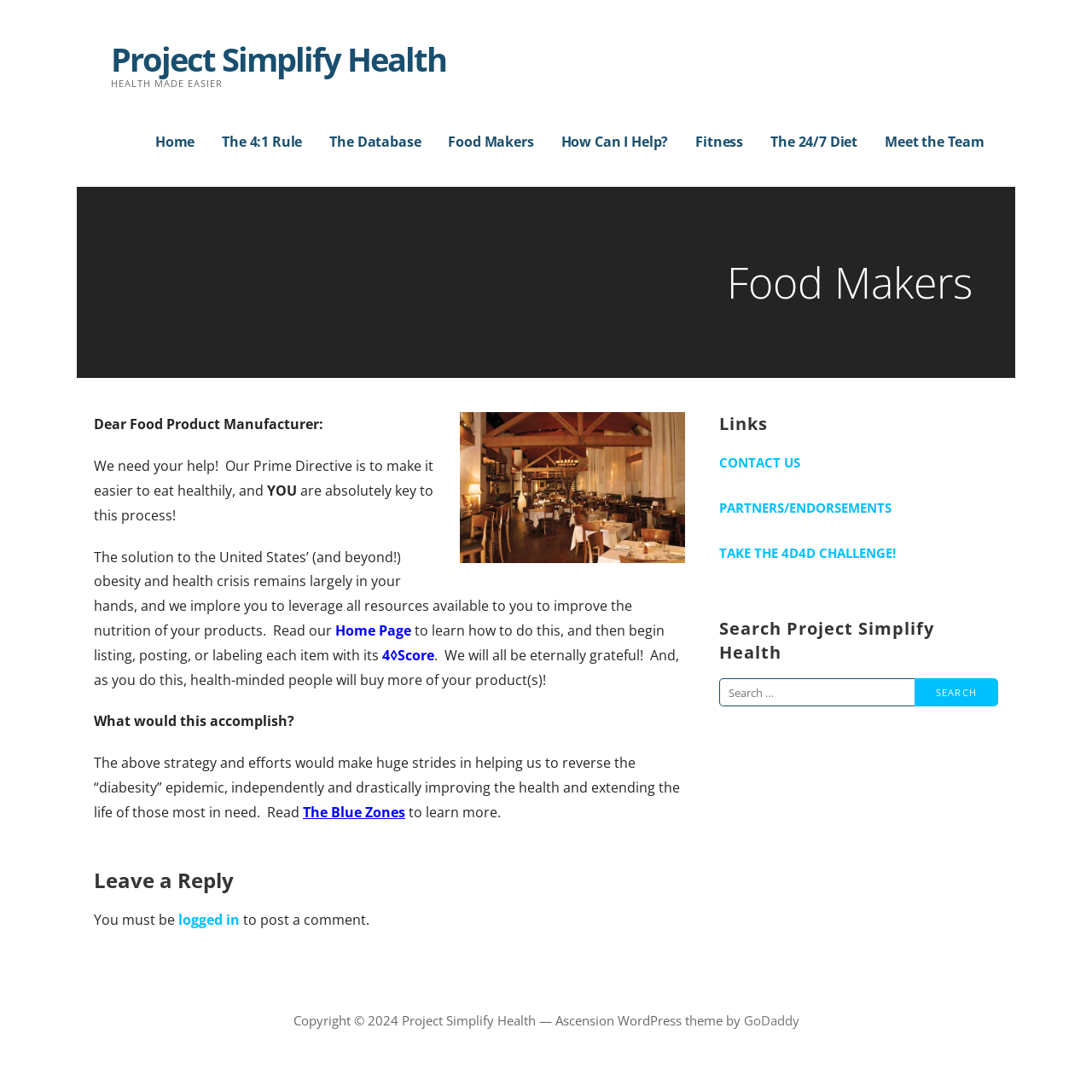What is the Blue Zones?
Look at the image and answer the question using a single word or phrase.

A health-related concept